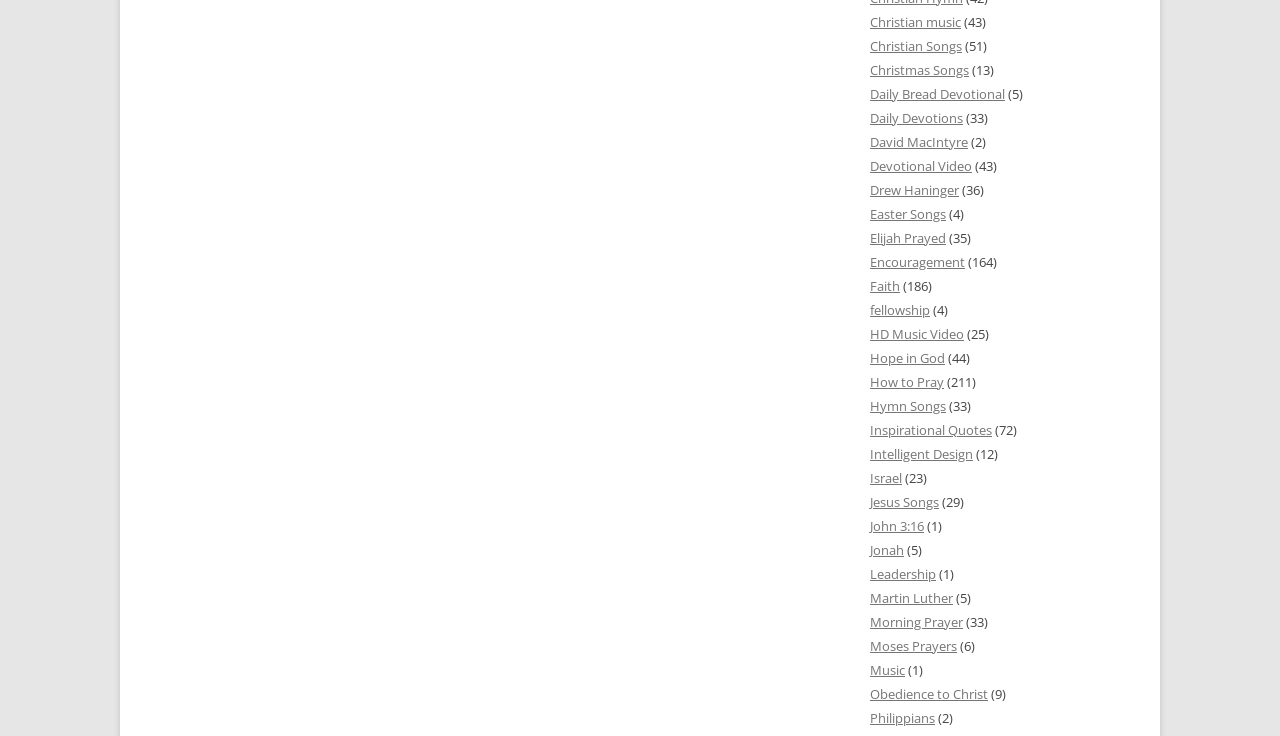Can you pinpoint the bounding box coordinates for the clickable element required for this instruction: "Click on Christian music"? The coordinates should be four float numbers between 0 and 1, i.e., [left, top, right, bottom].

[0.68, 0.017, 0.751, 0.042]